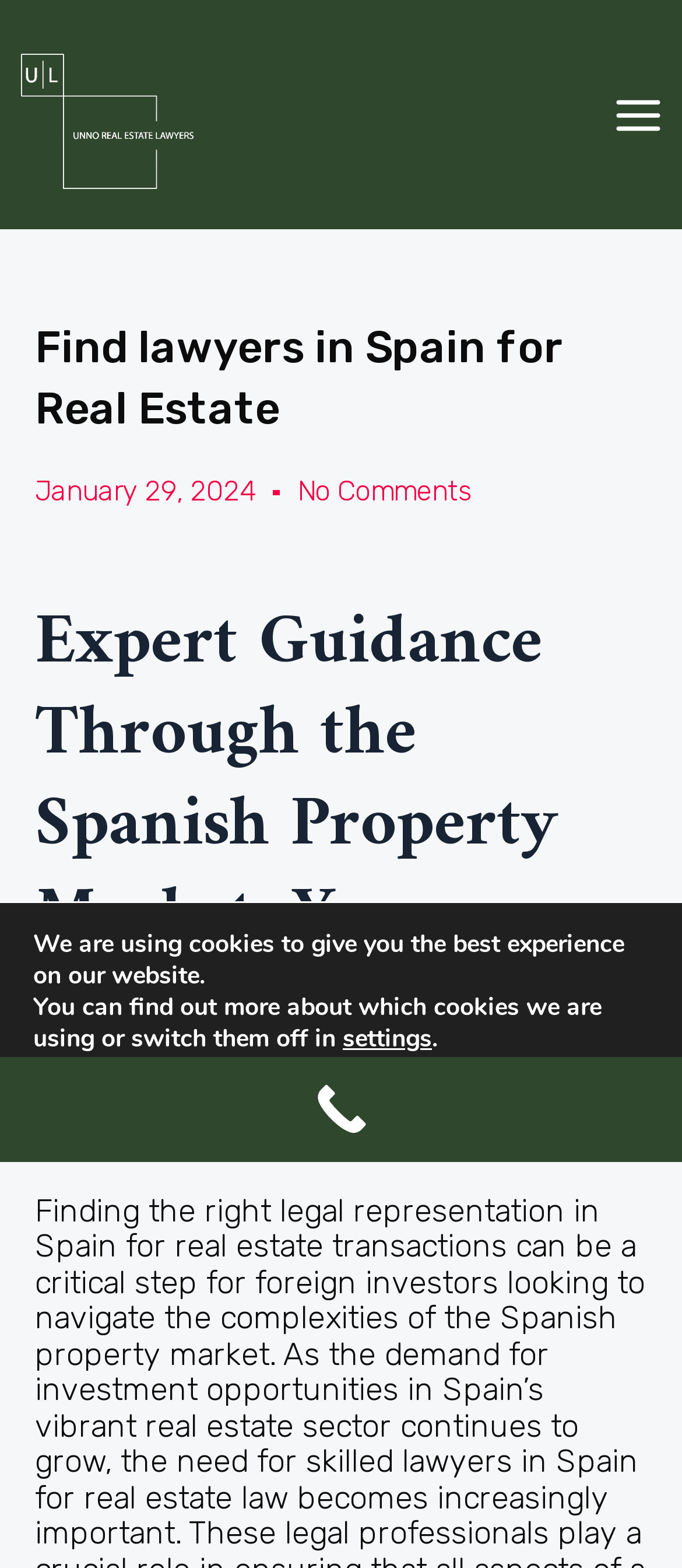Highlight the bounding box coordinates of the region I should click on to meet the following instruction: "Visit the website unnorealestatelawyers.com".

[0.0, 0.062, 0.308, 0.083]